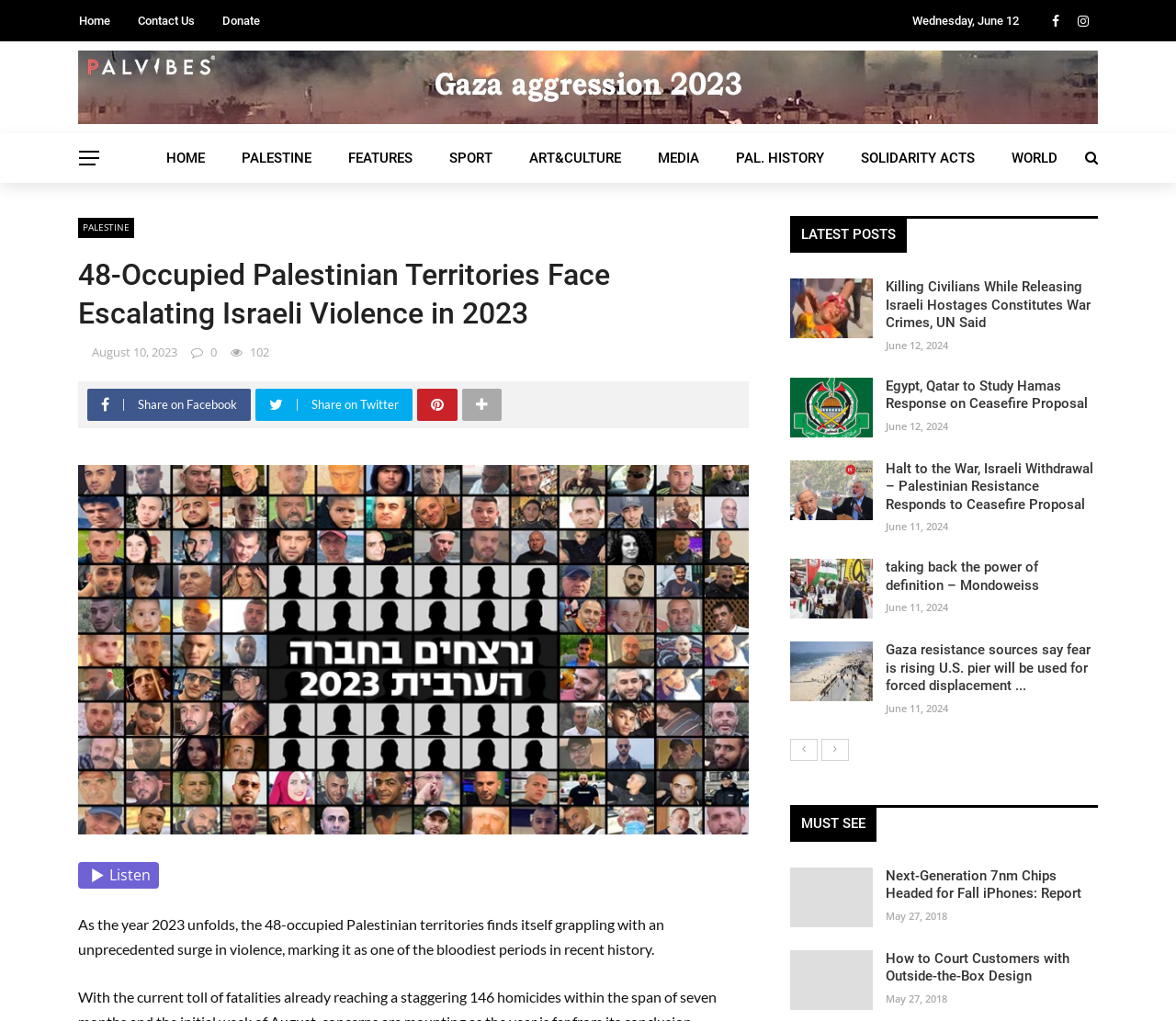How many social media sharing links are available on the webpage?
Utilize the image to construct a detailed and well-explained answer.

I counted the number of social media sharing links by looking at the links with icons '', '', and '', which correspond to Facebook, Twitter, and Pinterest respectively.